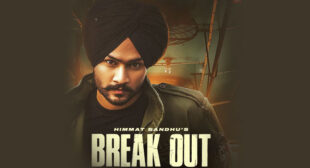What is the color scheme of the poster?
Please provide a comprehensive and detailed answer to the question.

The color scheme of the poster blends earthy tones and dark shadows, which enhances the film's serious tone and thematic depth.